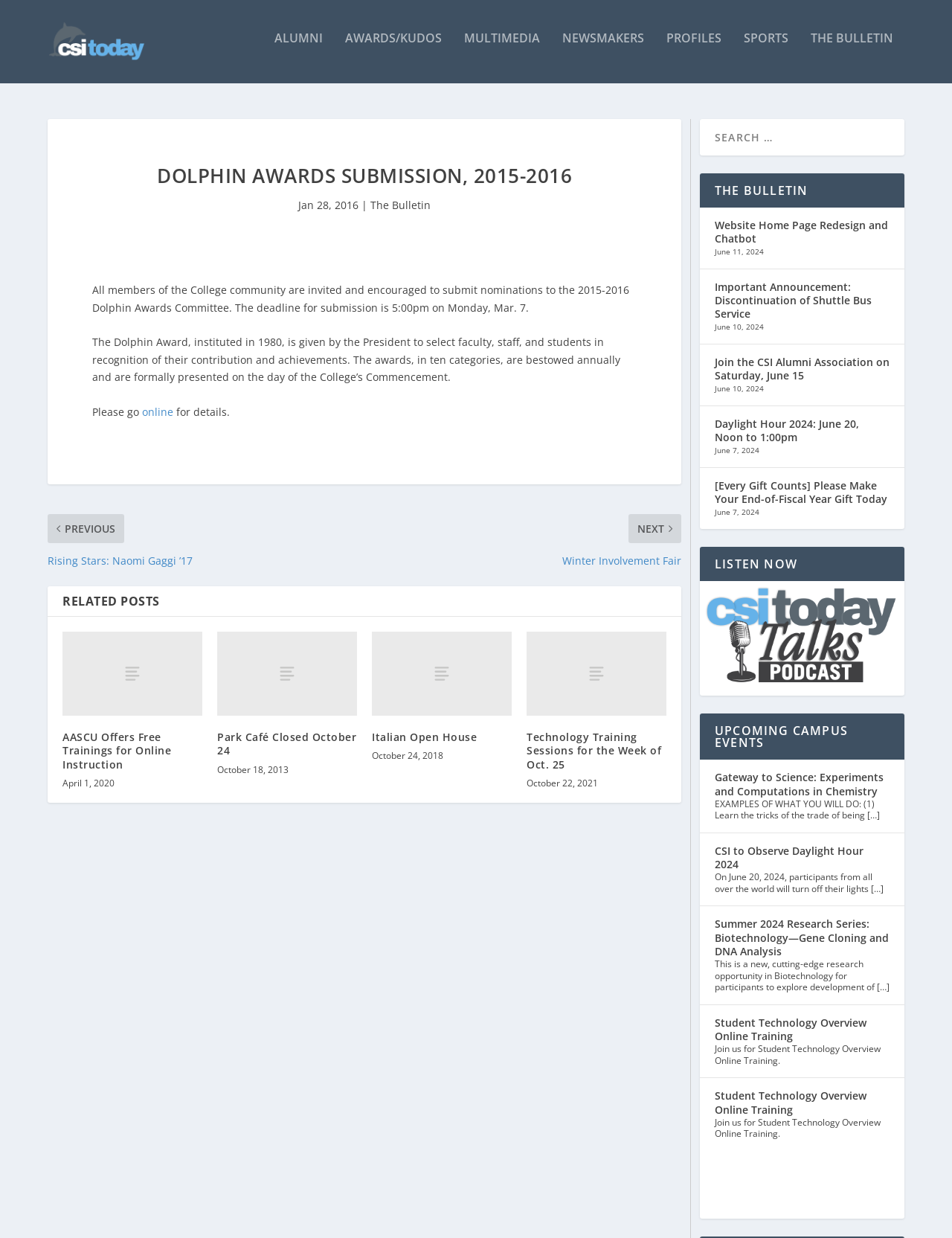Locate the bounding box coordinates of the element to click to perform the following action: 'search for something'. The coordinates should be given as four float values between 0 and 1, in the form of [left, top, right, bottom].

[0.735, 0.09, 0.95, 0.12]